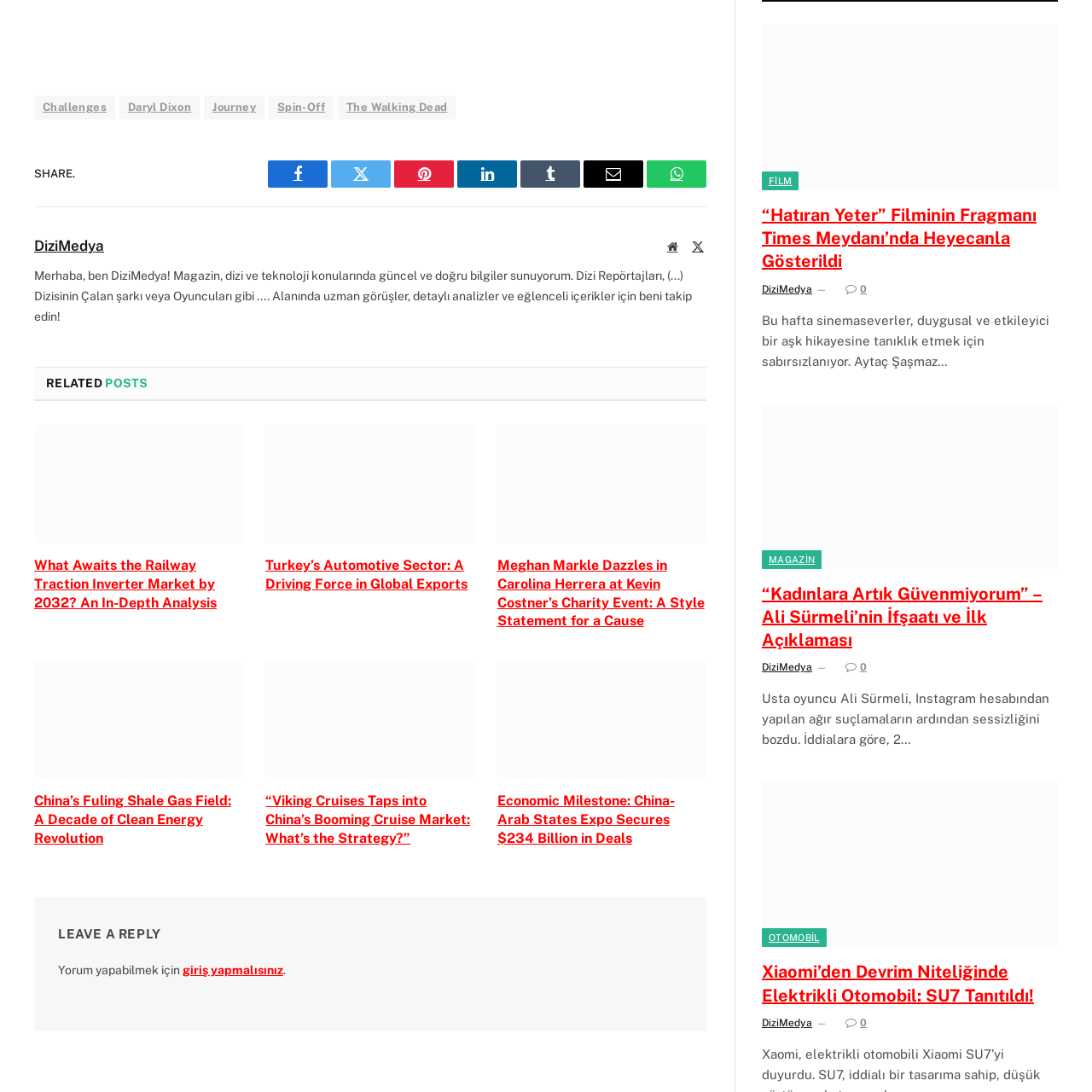Give a one-word or short phrase answer to the question: 
How many social media links are there?

7